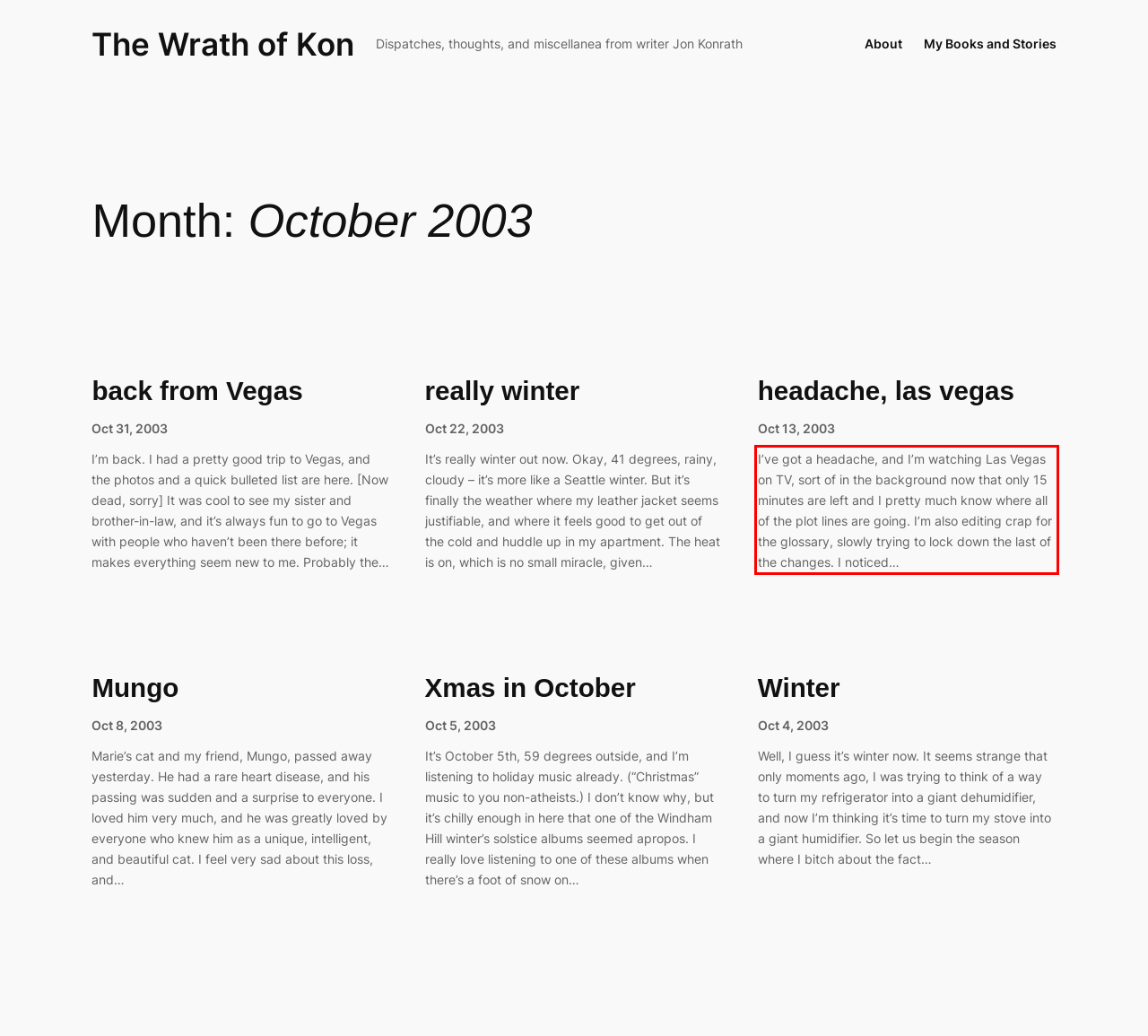Identify the red bounding box in the webpage screenshot and perform OCR to generate the text content enclosed.

I’ve got a headache, and I’m watching Las Vegas on TV, sort of in the background now that only 15 minutes are left and I pretty much know where all of the plot lines are going. I’m also editing crap for the glossary, slowly trying to lock down the last of the changes. I noticed…